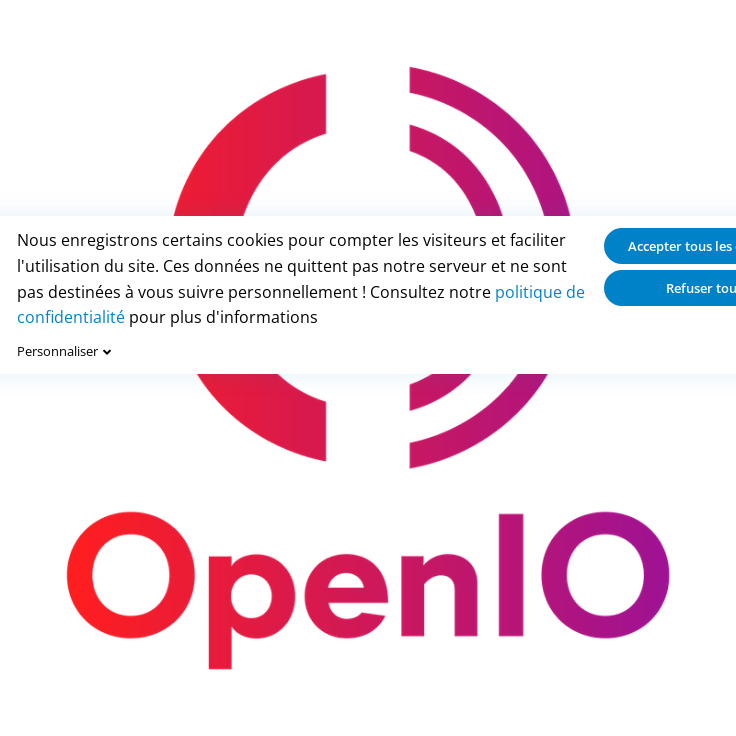What is OpenIO recognized for?
Based on the image content, provide your answer in one word or a short phrase.

Scalability and S3 compatibility